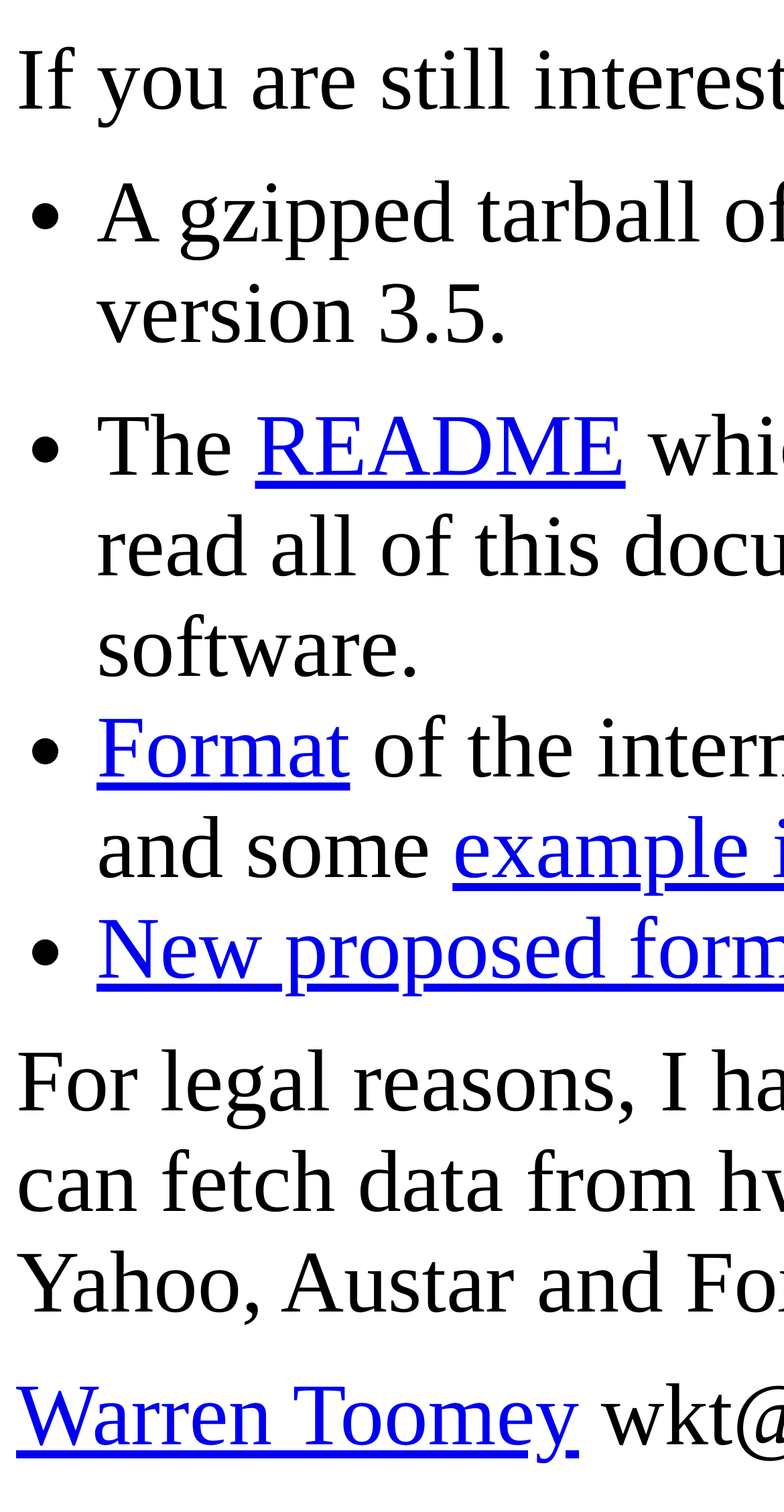Given the element description, predict the bounding box coordinates in the format (top-left x, top-left y, bottom-right x, bottom-right y), using floating point numbers between 0 and 1: Warren Toomey

[0.021, 0.905, 0.739, 0.969]